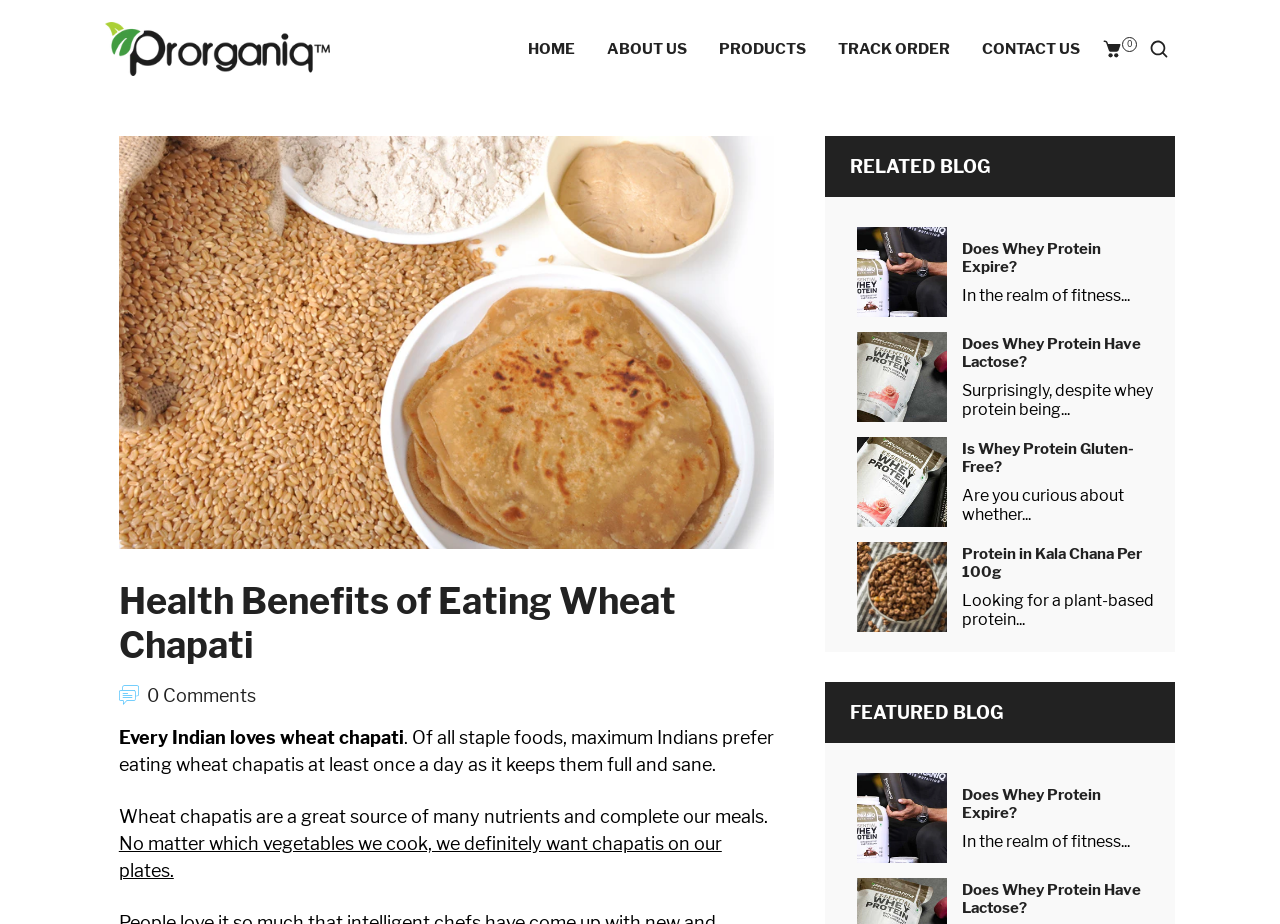Respond to the question below with a concise word or phrase:
How often do Indians prefer eating wheat chapatis?

At least once a day